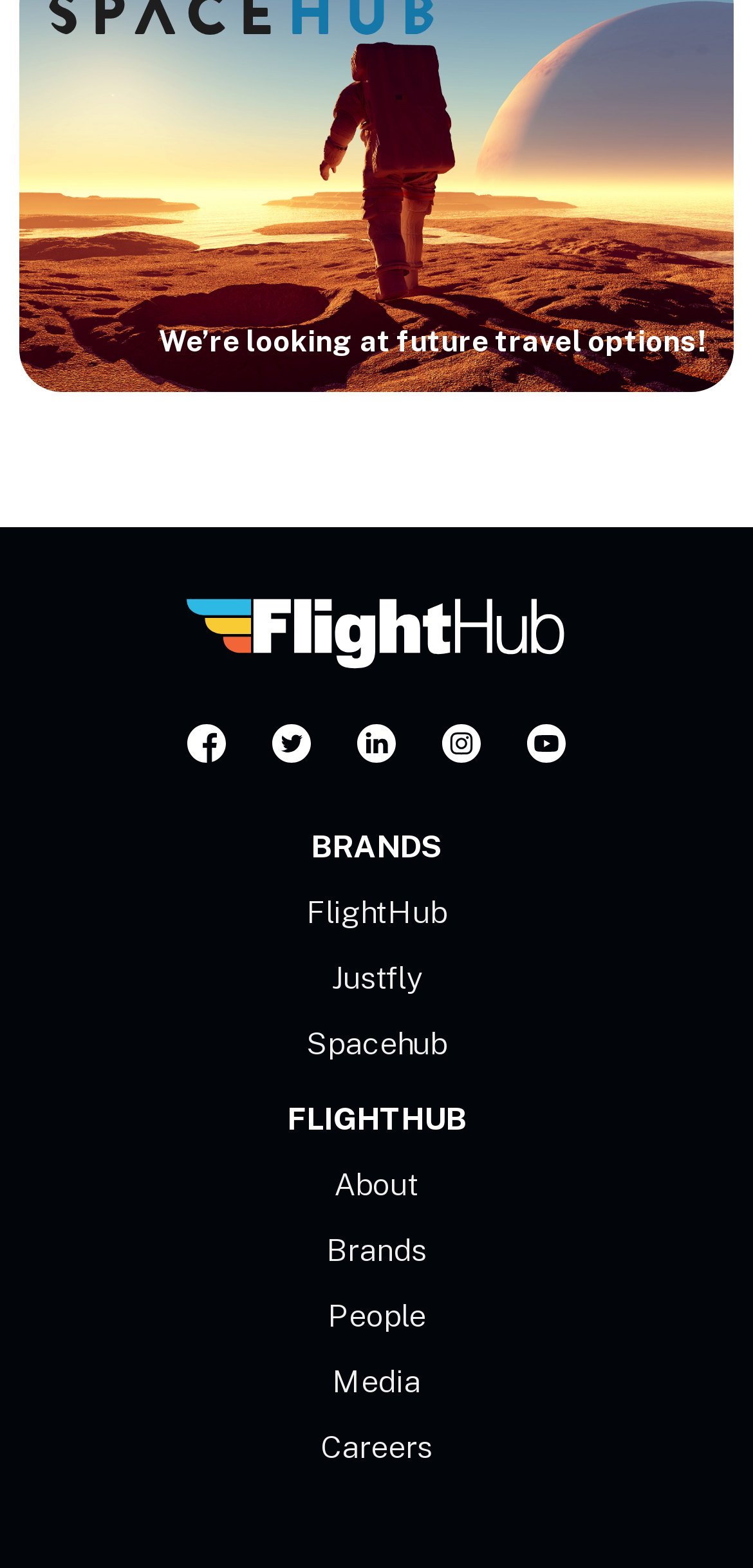Determine the bounding box coordinates of the clickable region to carry out the instruction: "check Careers".

[0.426, 0.912, 0.574, 0.935]